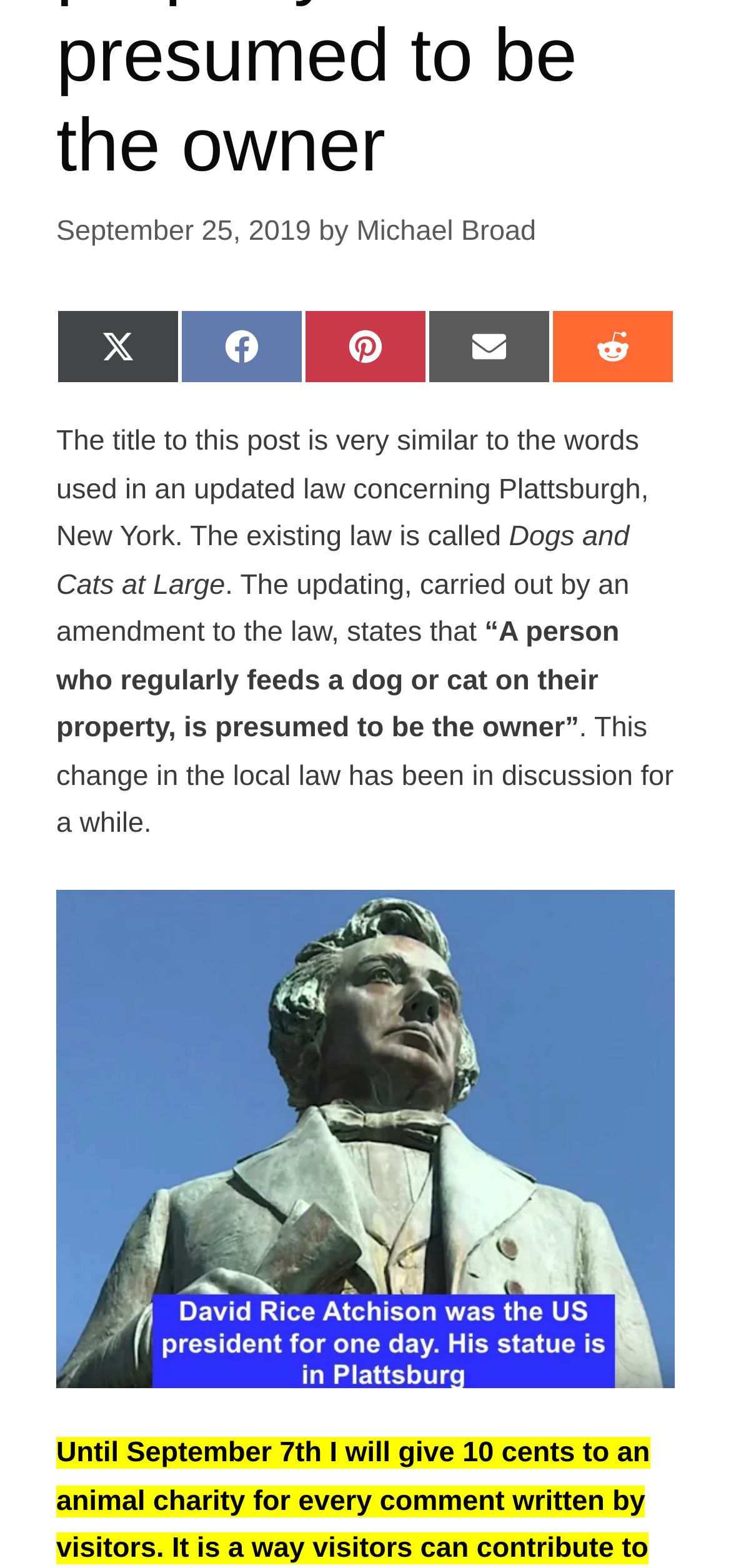Utilize the information from the image to answer the question in detail:
How many social media platforms are available to share the post?

The webpage provides links to share the post on five social media platforms: Twitter, Facebook, Pinterest, Email, and Reddit.